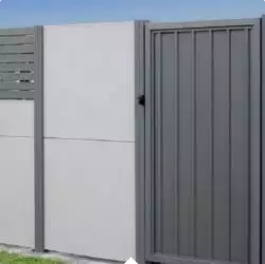Describe every detail you can see in the image.

The image showcases a modern and stylish Sheet Gate, specifically the "gate 01" model, priced at $780.00. The design features a combination of solid panels and slatted sections, lending an elegant yet robust appearance. The gate has a sleek gray coloration, complementing the contemporary aesthetics of outdoor spaces. It is likely intended for use in residential or commercial settings, providing both security and an appealing visual barrier. The lush green grass below contrasts beautifully with the gate’s structural elements, enhancing its overall presence in the landscape.